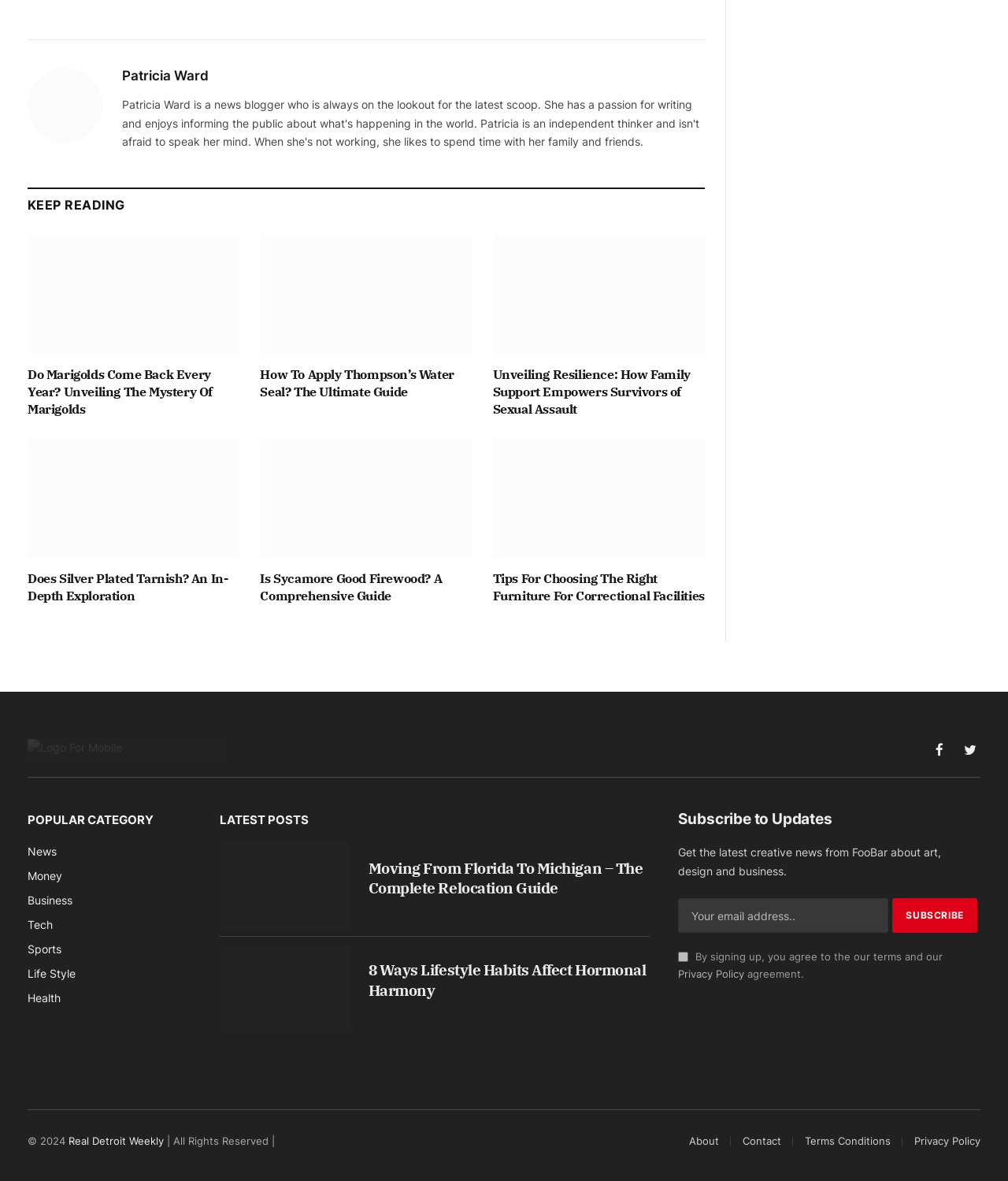Provide a single word or phrase answer to the question: 
What is the name of the publication mentioned at the bottom?

Real Detroit Weekly